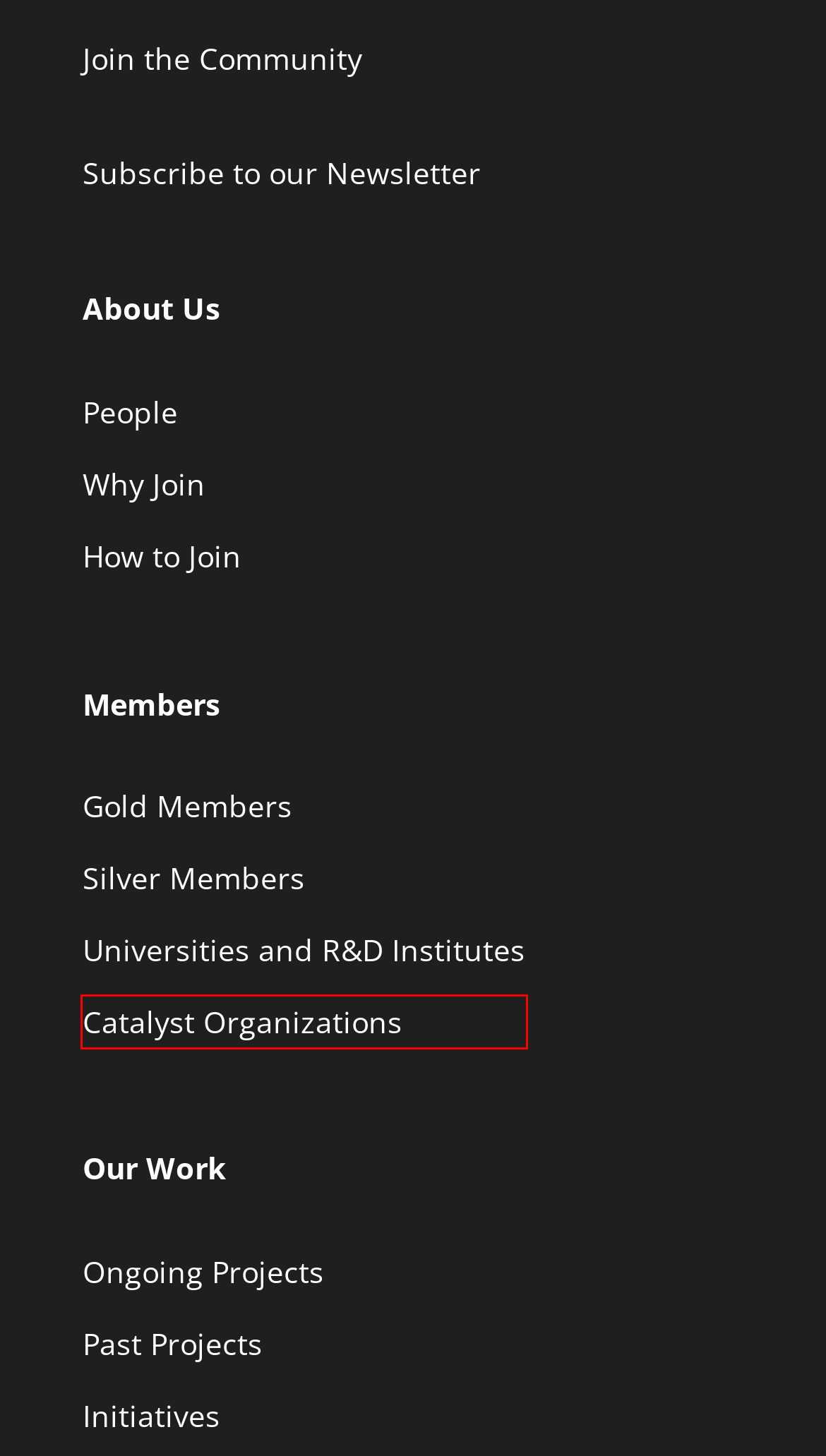Look at the screenshot of a webpage, where a red bounding box highlights an element. Select the best description that matches the new webpage after clicking the highlighted element. Here are the candidates:
A. Privacy and Policy - Cluj IT cluster
B. How to join - Cluj IT cluster
C. People - Cluj IT cluster
D. Contact - Cluj IT cluster
E. Home - Cluj IT cluster
F. Why to join - Cluj IT cluster
G. Our Members - Cluj IT cluster
H. About Us - Cluj IT cluster

G